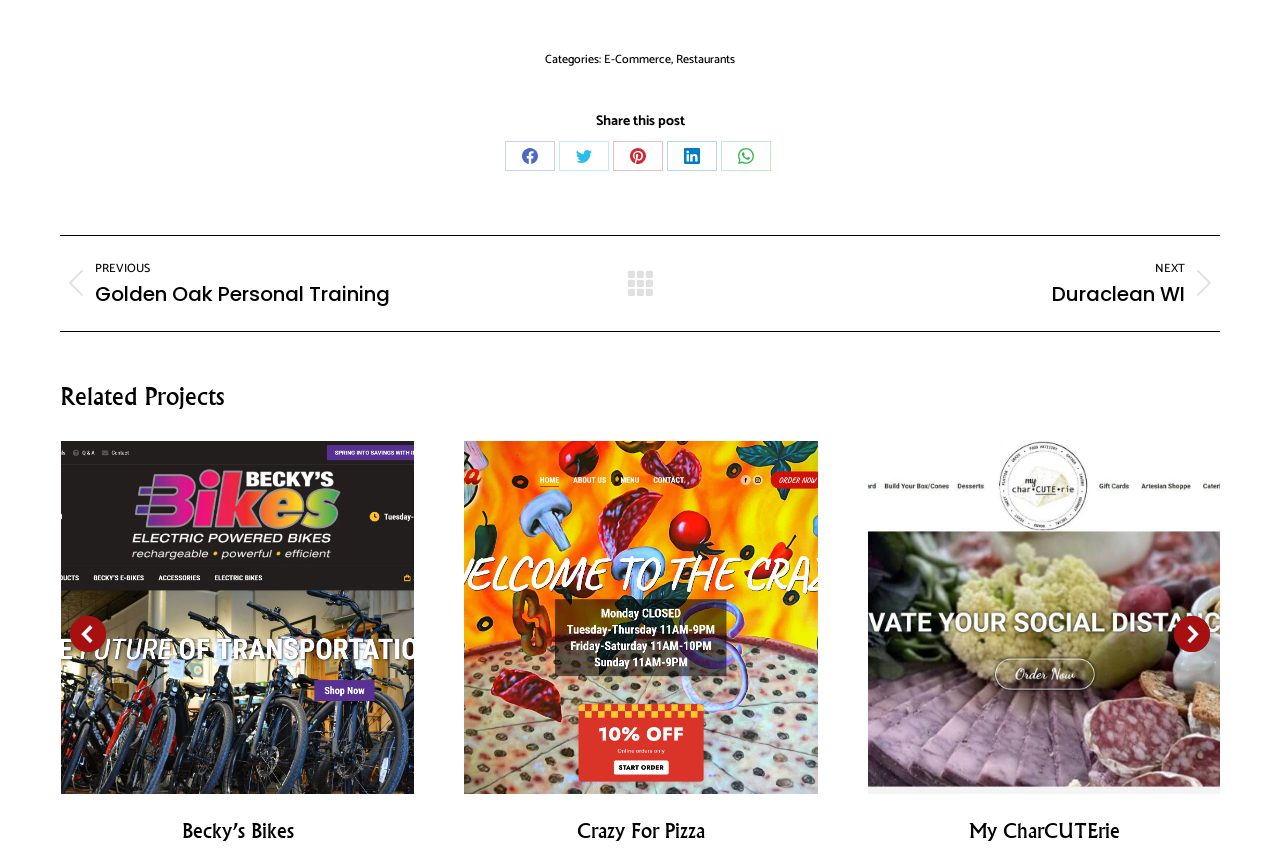Locate the bounding box coordinates of the element to click to perform the following action: 'View previous project: Golden Oak Personal Training'. The coordinates should be given as four float values between 0 and 1, in the form of [left, top, right, bottom].

[0.047, 0.305, 0.465, 0.358]